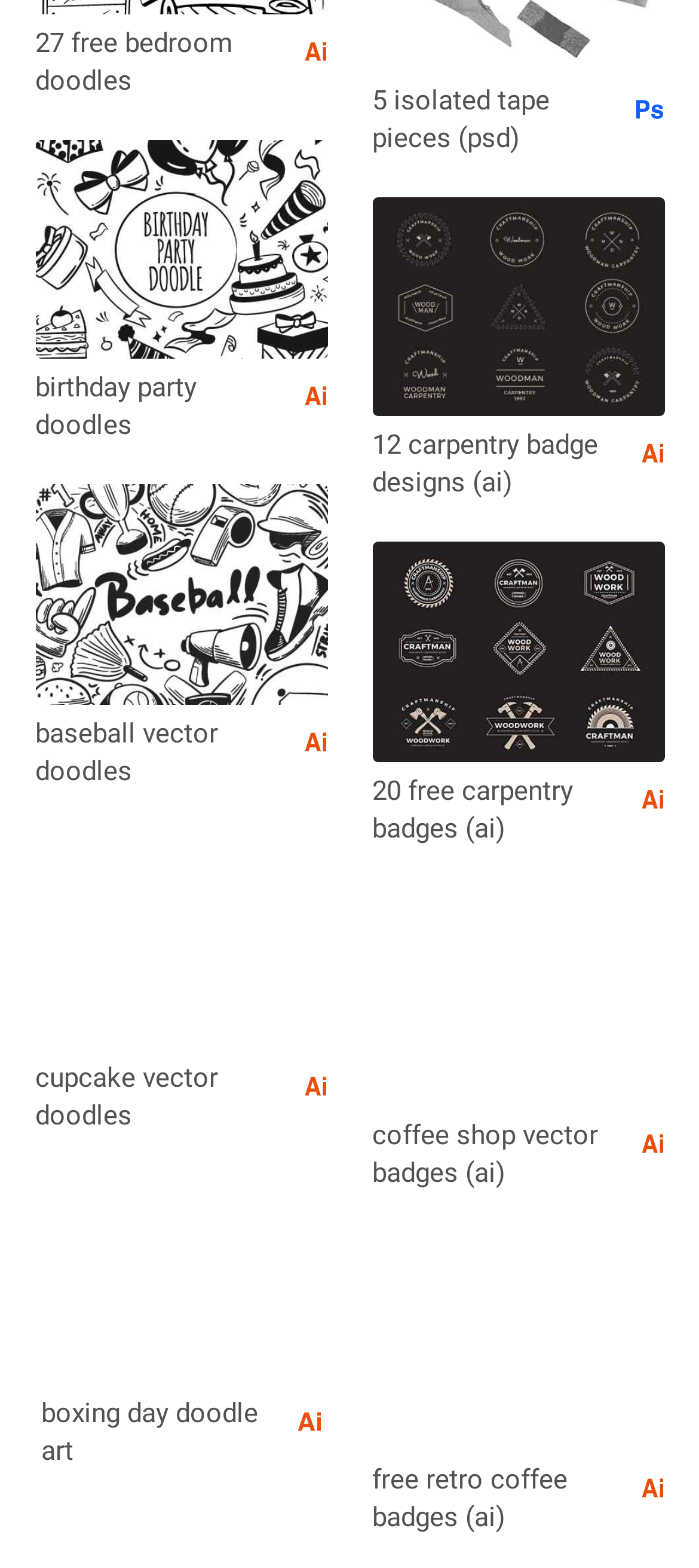Please determine the bounding box coordinates of the clickable area required to carry out the following instruction: "Click on '27 free bedroom doodles'". The coordinates must be four float numbers between 0 and 1, represented as [left, top, right, bottom].

[0.05, 0.013, 0.384, 0.067]